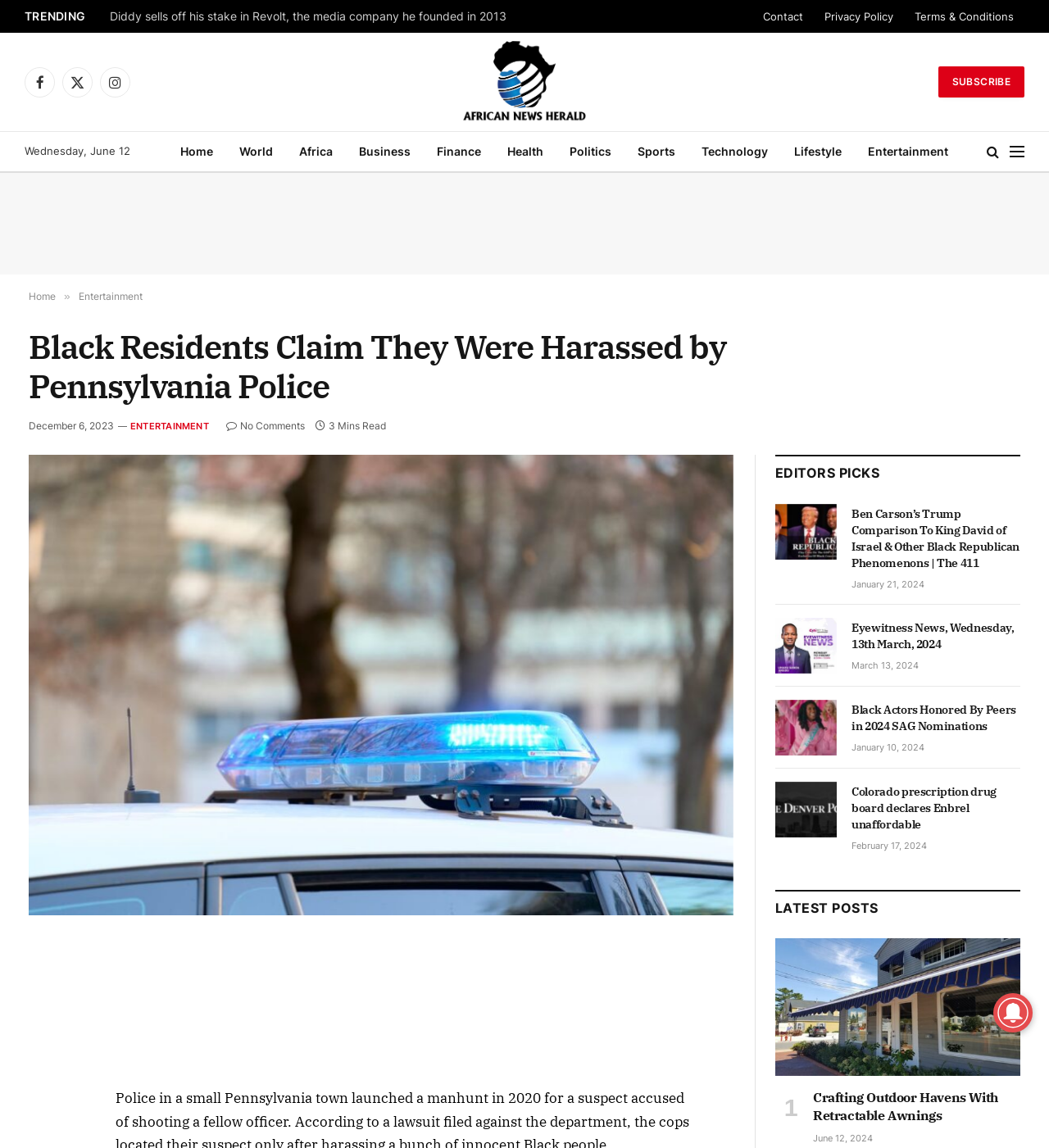Respond to the following question with a brief word or phrase:
How many articles are present in the 'EDITORS PICKS' section?

4